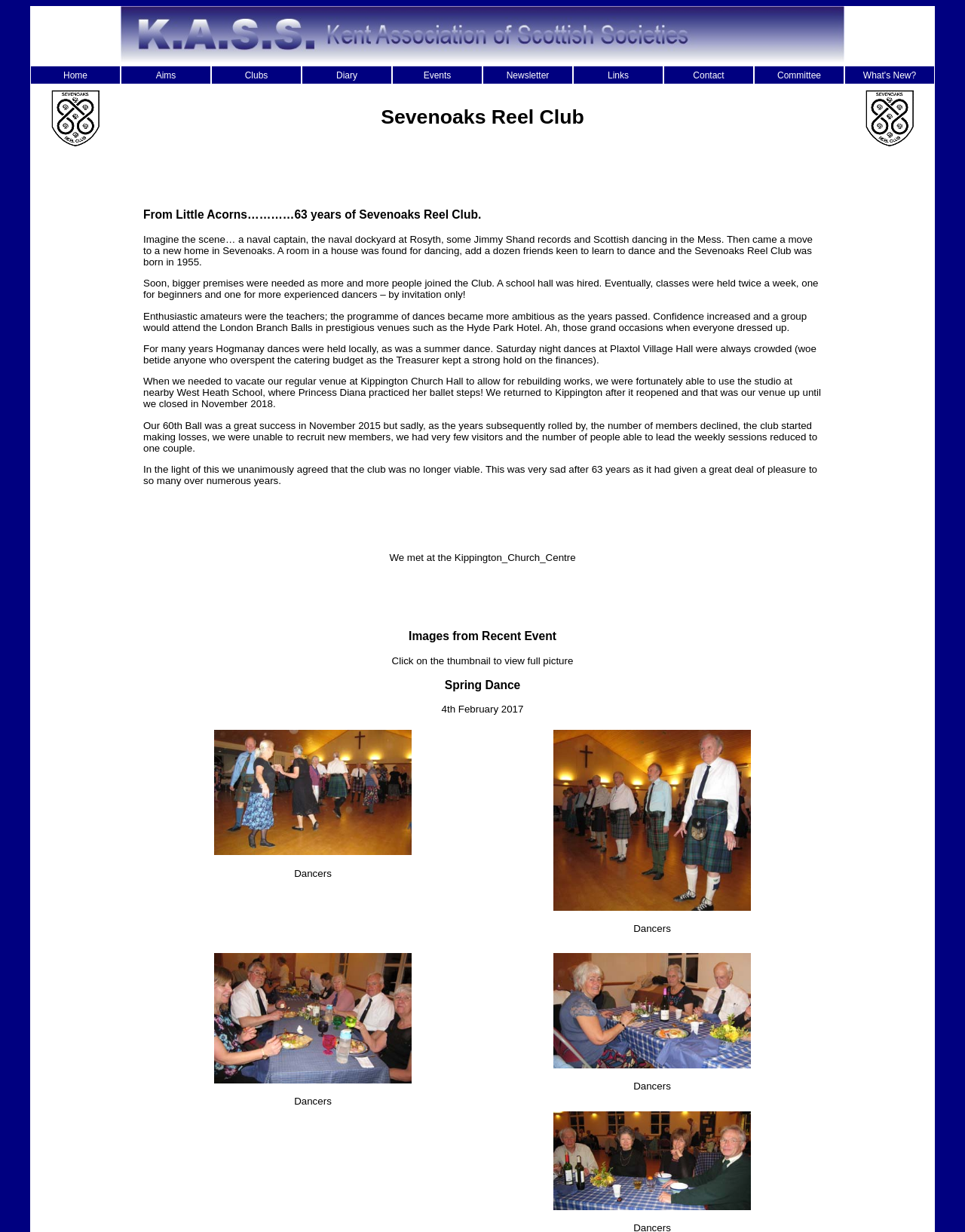Please provide the bounding box coordinates for the element that needs to be clicked to perform the instruction: "Read the 'Spring Dance' event details". The coordinates must consist of four float numbers between 0 and 1, formatted as [left, top, right, bottom].

[0.148, 0.551, 0.852, 0.562]